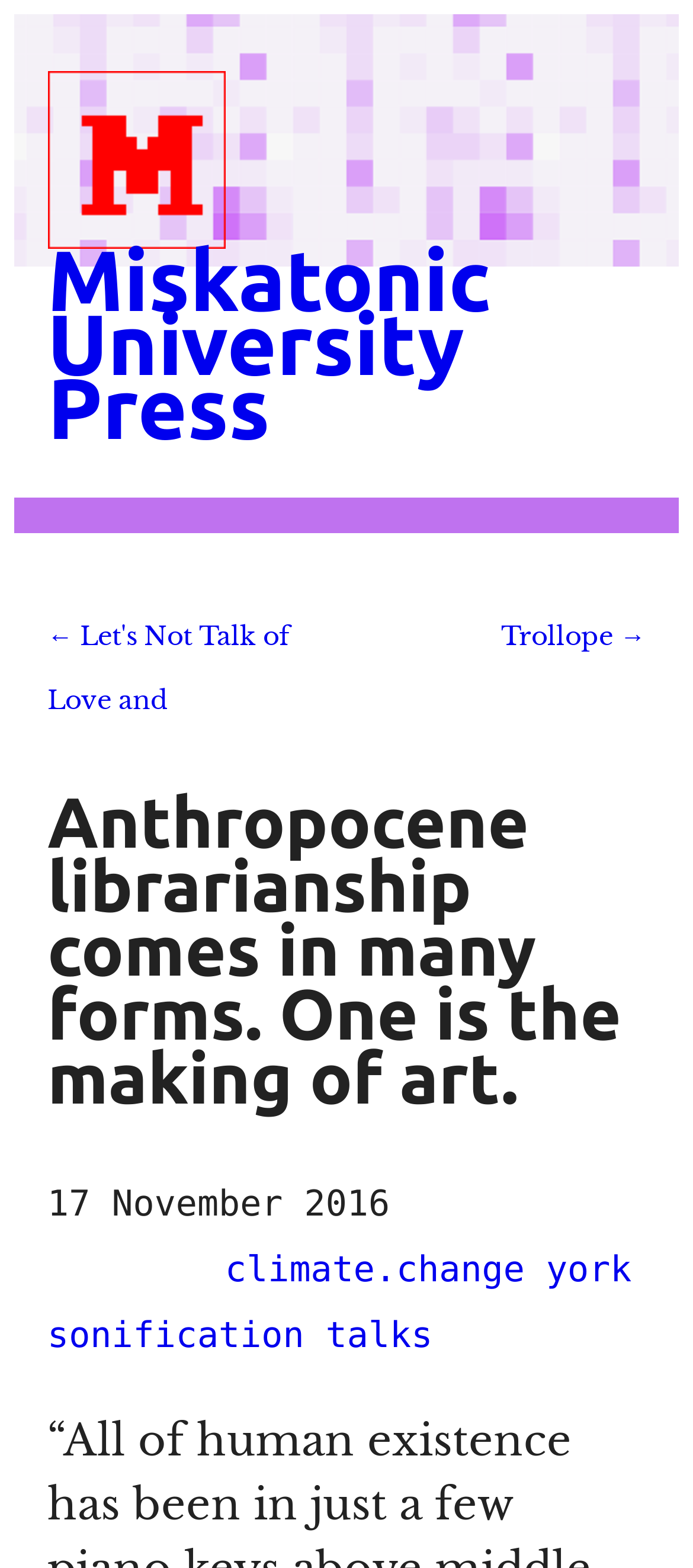For the following element description, predict the bounding box coordinates in the format (top-left x, top-left y, bottom-right x, bottom-right y). All values should be floating point numbers between 0 and 1. Description: climate.change

[0.325, 0.796, 0.757, 0.823]